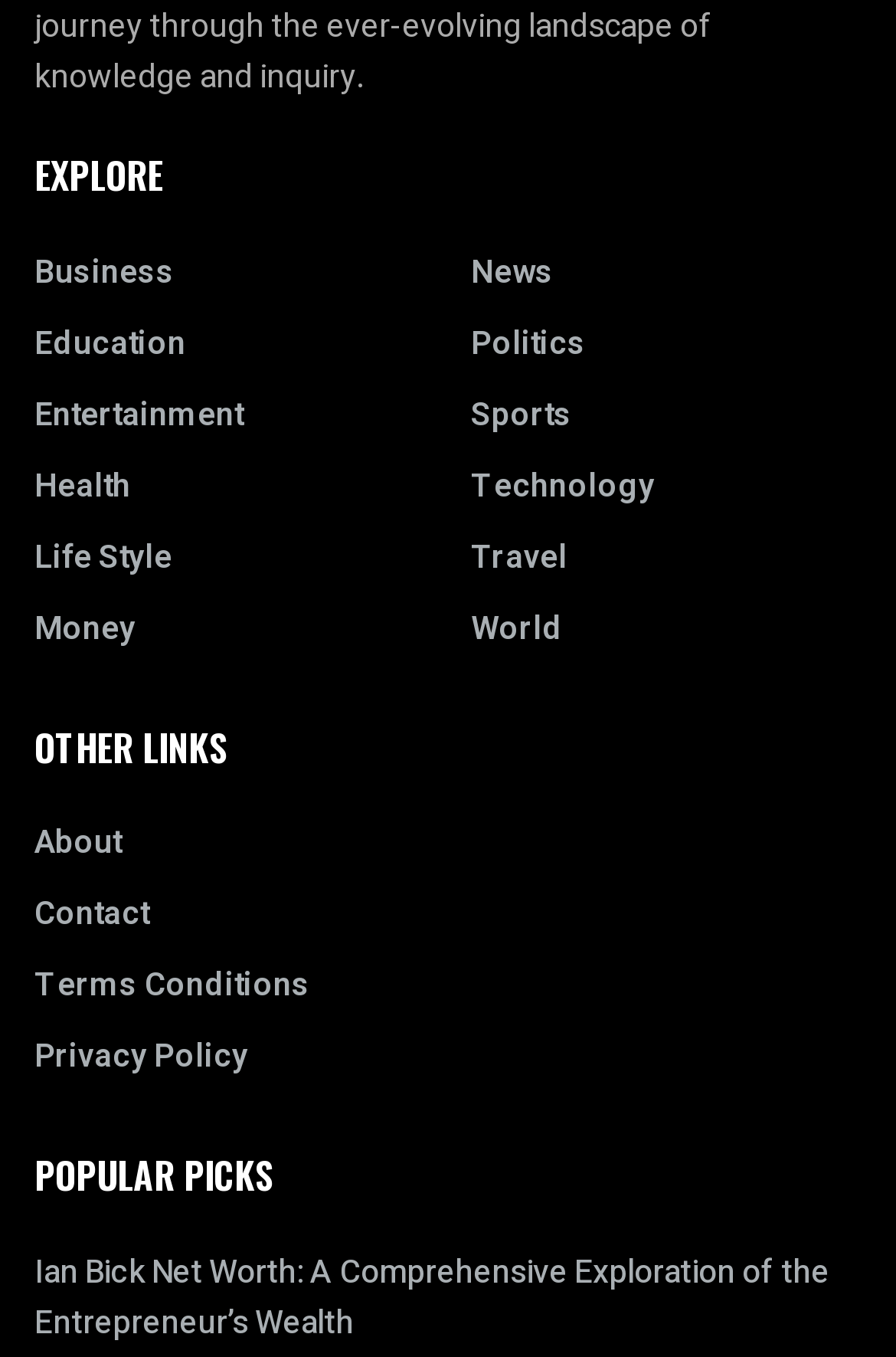Give a one-word or short phrase answer to this question: 
What is the title of the article listed under 'POPULAR PICKS'?

Ian Bick Net Worth